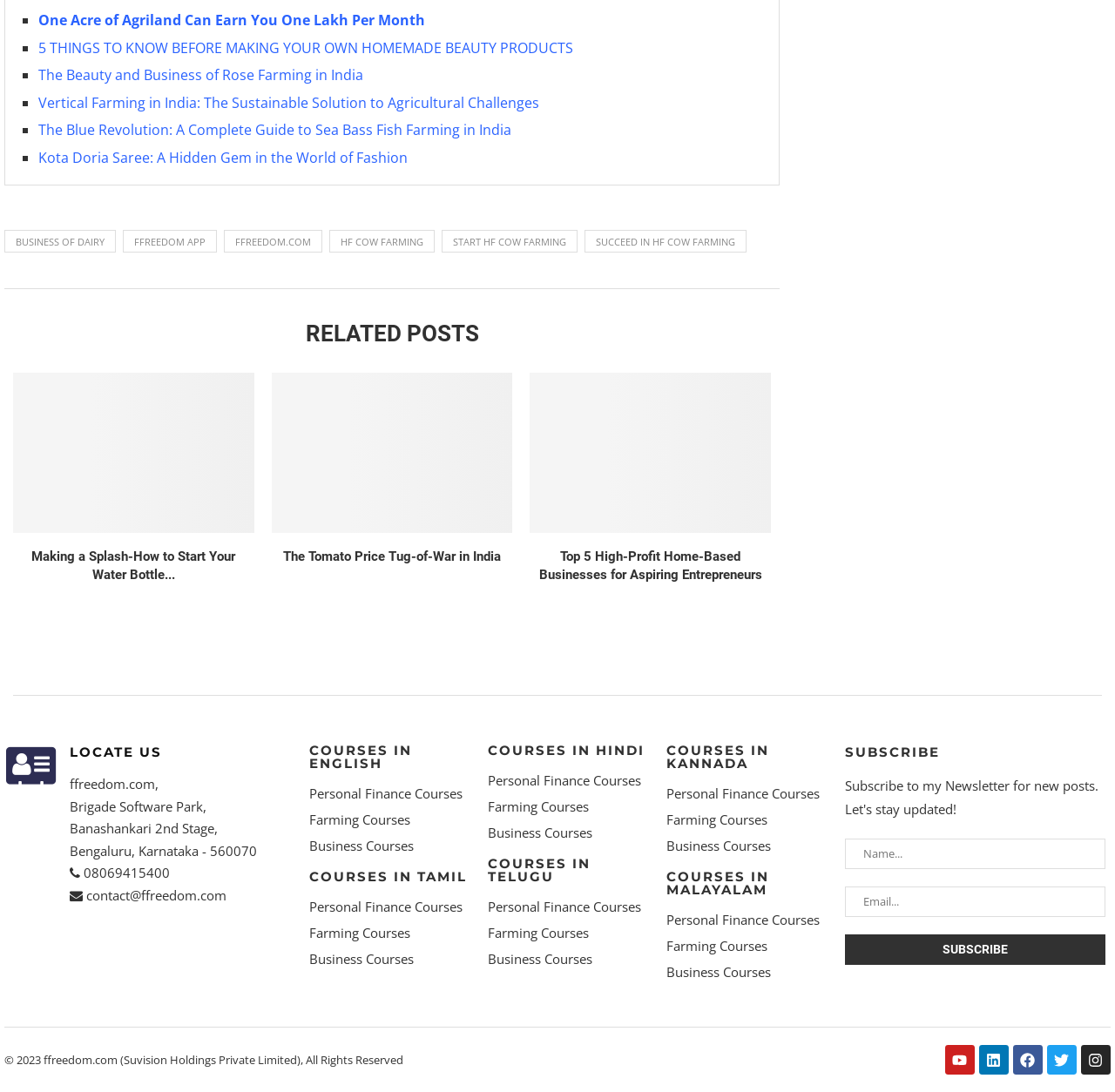Determine the coordinates of the bounding box that should be clicked to complete the instruction: "Click on 'BUSINESS OF DAIRY'". The coordinates should be represented by four float numbers between 0 and 1: [left, top, right, bottom].

[0.004, 0.21, 0.104, 0.231]